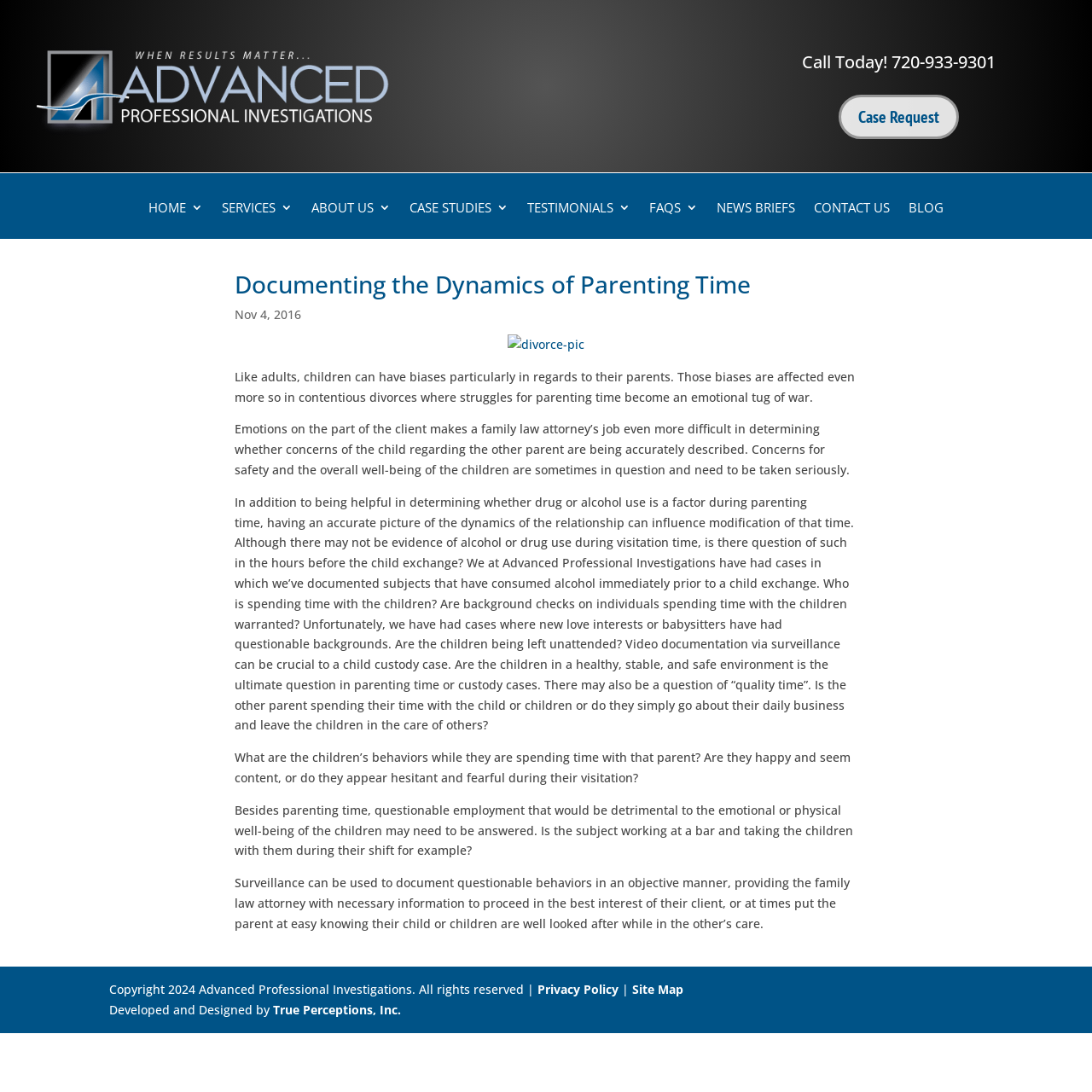What type of investigations does API specialize in?
Kindly give a detailed and elaborate answer to the question.

I found the types of investigations API specializes in by reading the meta description of the webpage which mentions 'corporate and business investigations, insurance defense, family law, and surveillance'.